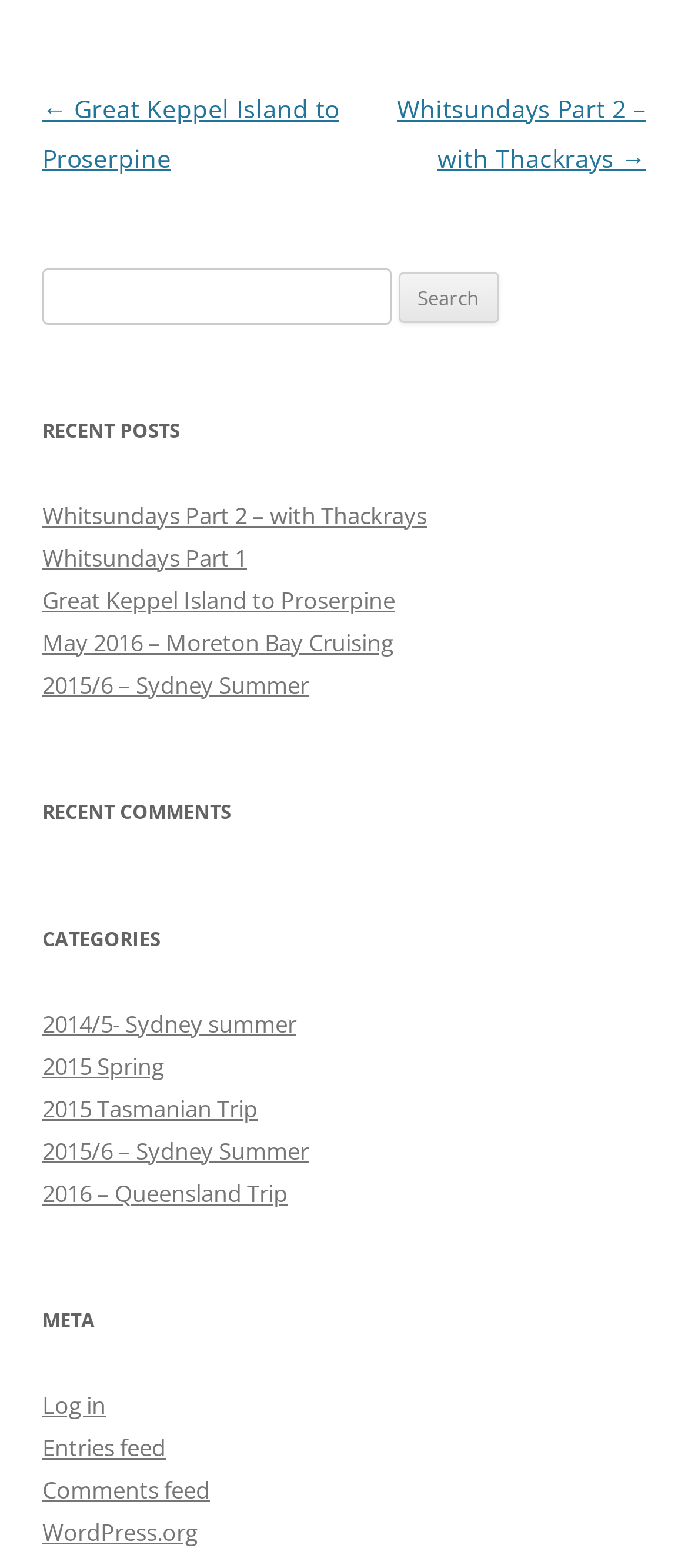Predict the bounding box coordinates of the UI element that matches this description: "WordPress.org". The coordinates should be in the format [left, top, right, bottom] with each value between 0 and 1.

[0.062, 0.966, 0.287, 0.987]